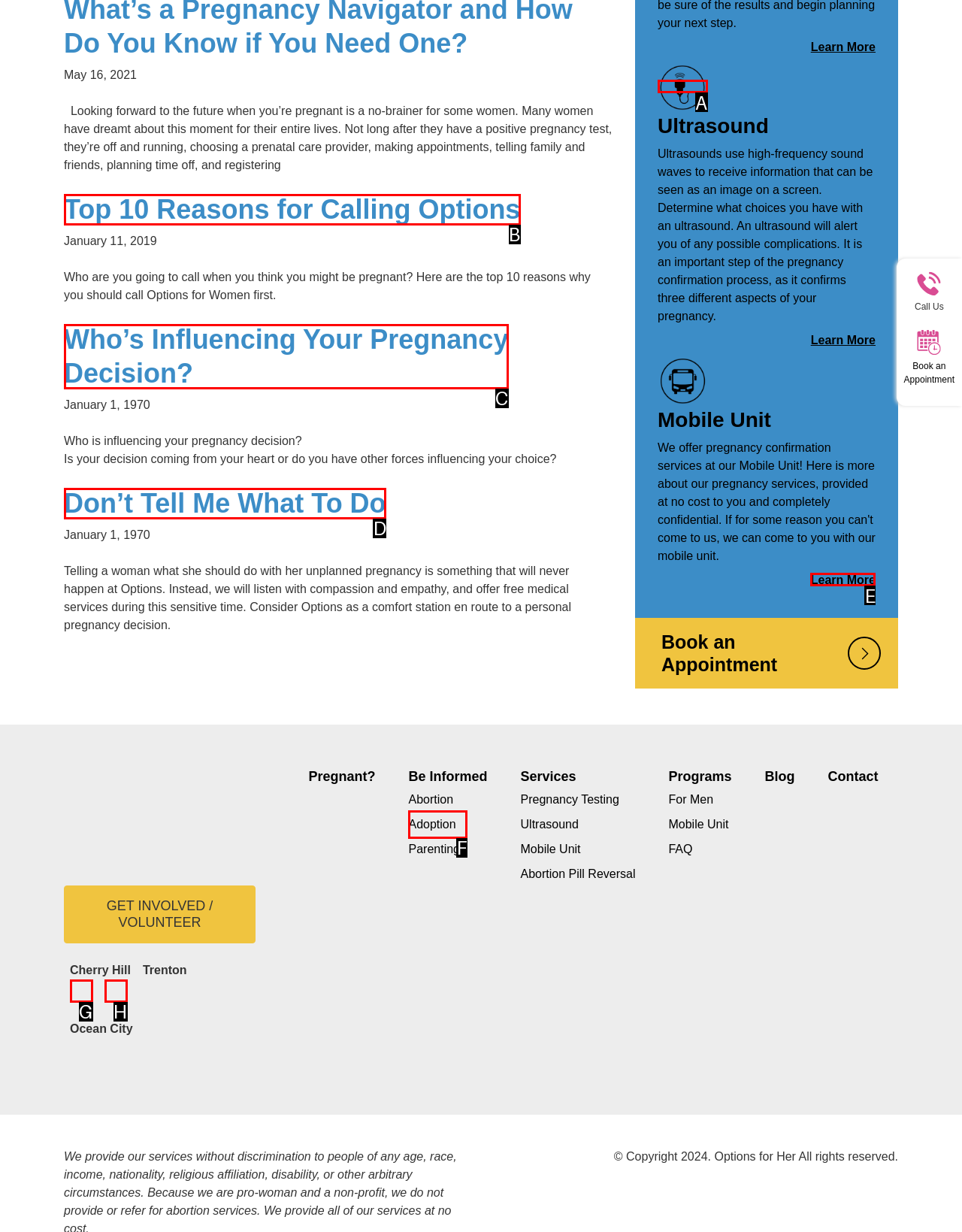Given the description: parent_node: Cherry Hill, pick the option that matches best and answer with the corresponding letter directly.

G